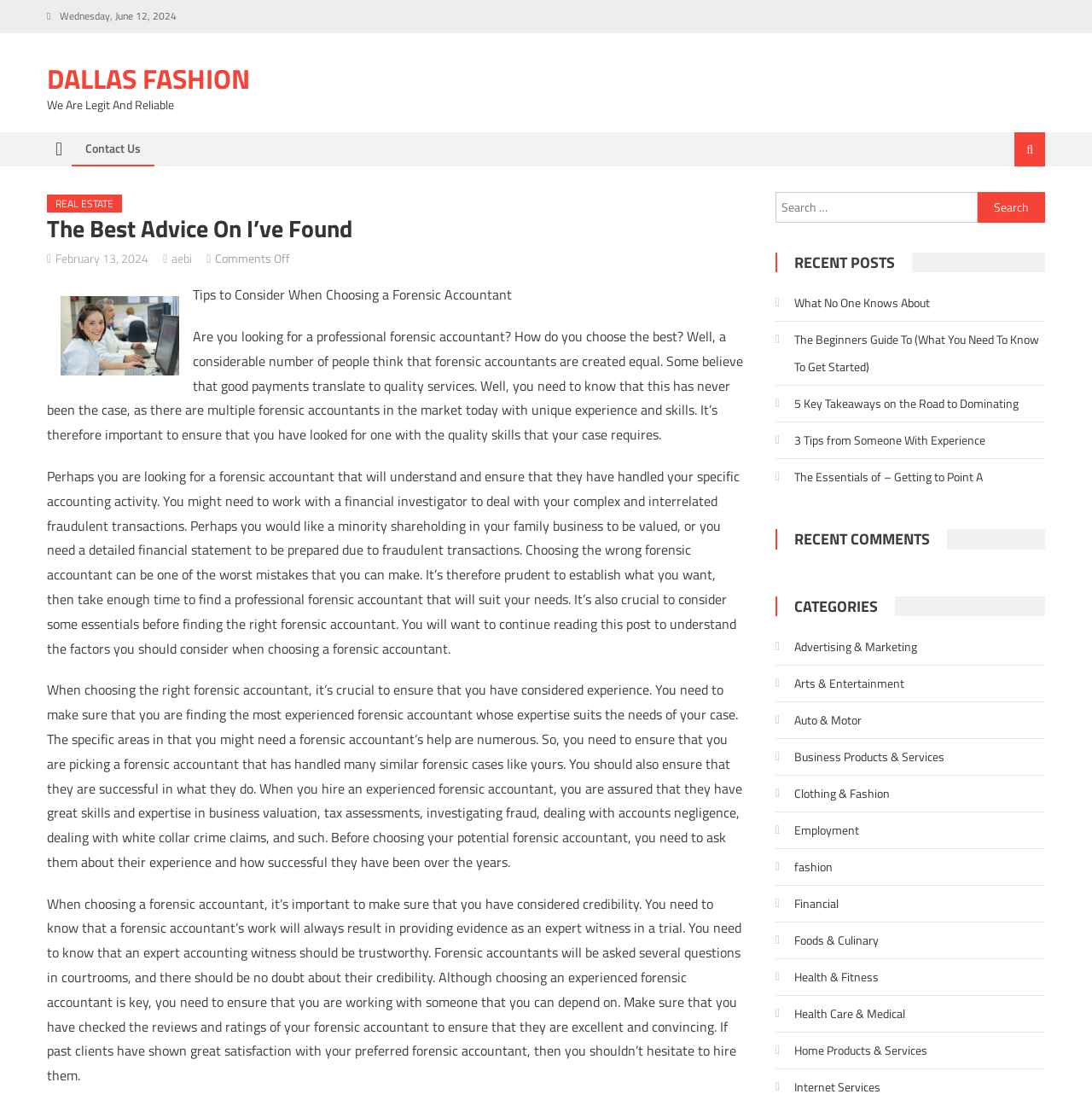Identify the bounding box of the HTML element described as: "Financial".

[0.71, 0.814, 0.768, 0.838]